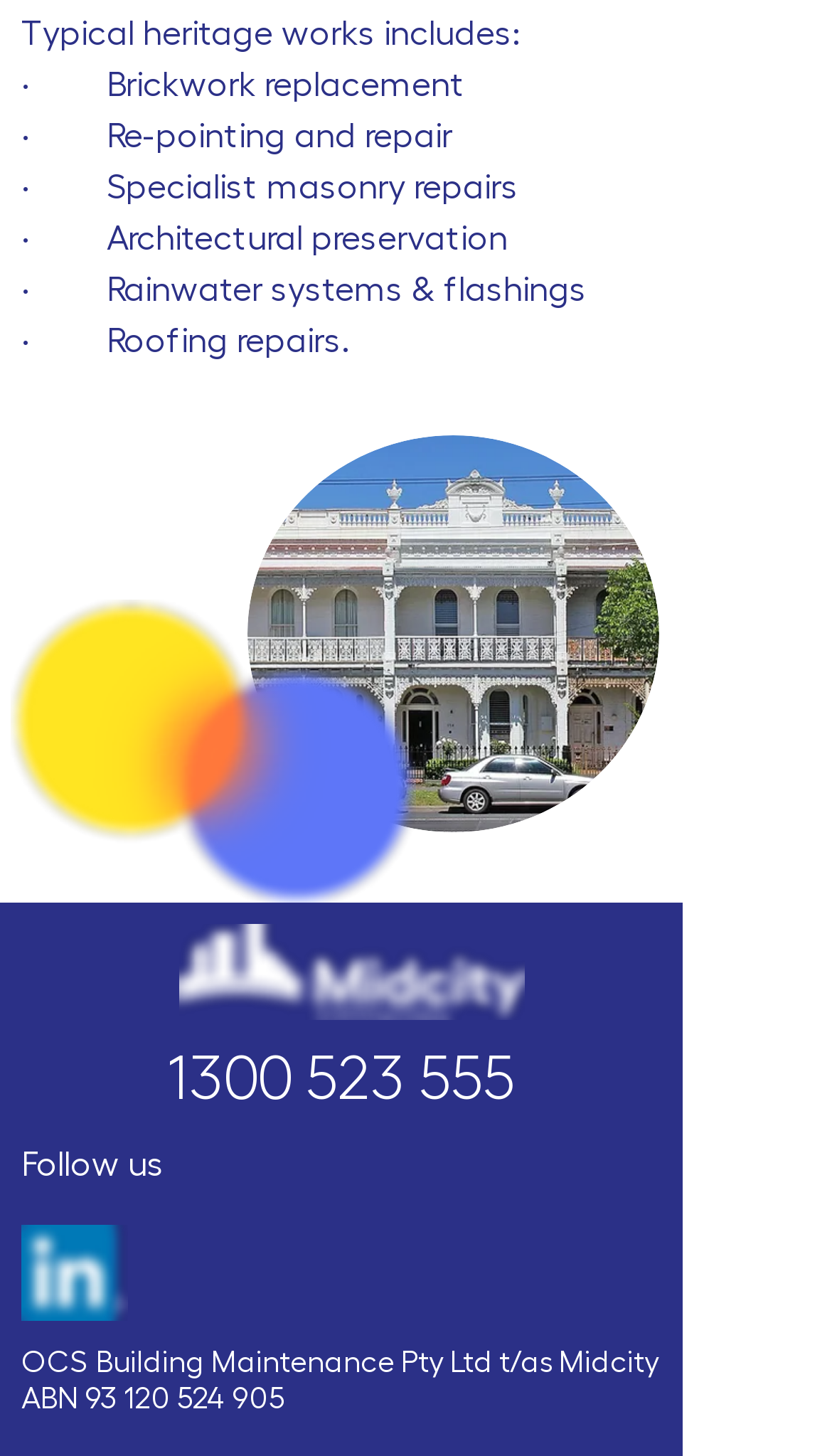Determine the bounding box for the described UI element: "1300 523 555".

[0.201, 0.712, 0.619, 0.764]